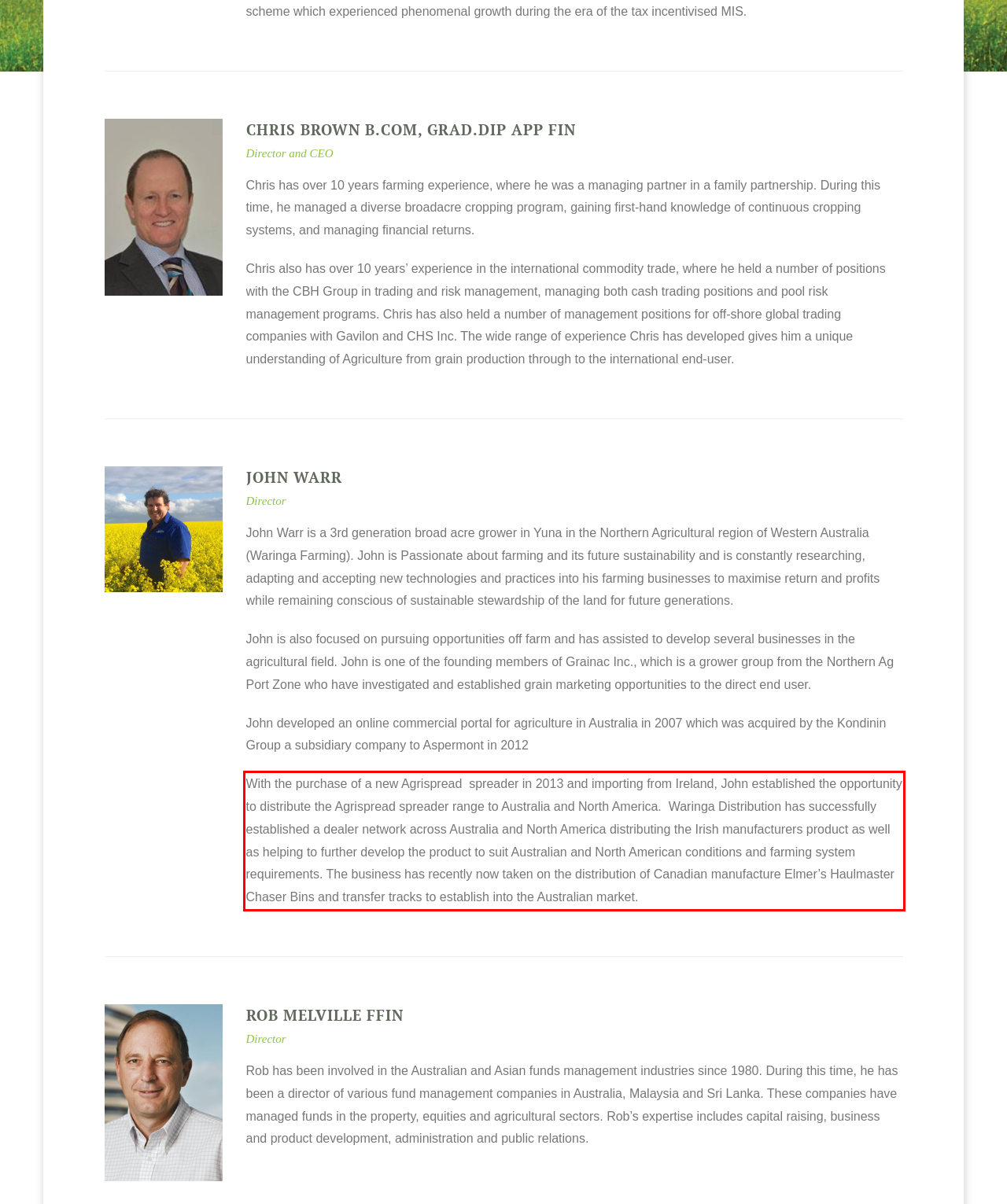You are provided with a screenshot of a webpage that includes a red bounding box. Extract and generate the text content found within the red bounding box.

With the purchase of a new Agrispread spreader in 2013 and importing from Ireland, John established the opportunity to distribute the Agrispread spreader range to Australia and North America. Waringa Distribution has successfully established a dealer network across Australia and North America distributing the Irish manufacturers product as well as helping to further develop the product to suit Australian and North American conditions and farming system requirements. The business has recently now taken on the distribution of Canadian manufacture Elmer’s Haulmaster Chaser Bins and transfer tracks to establish into the Australian market.